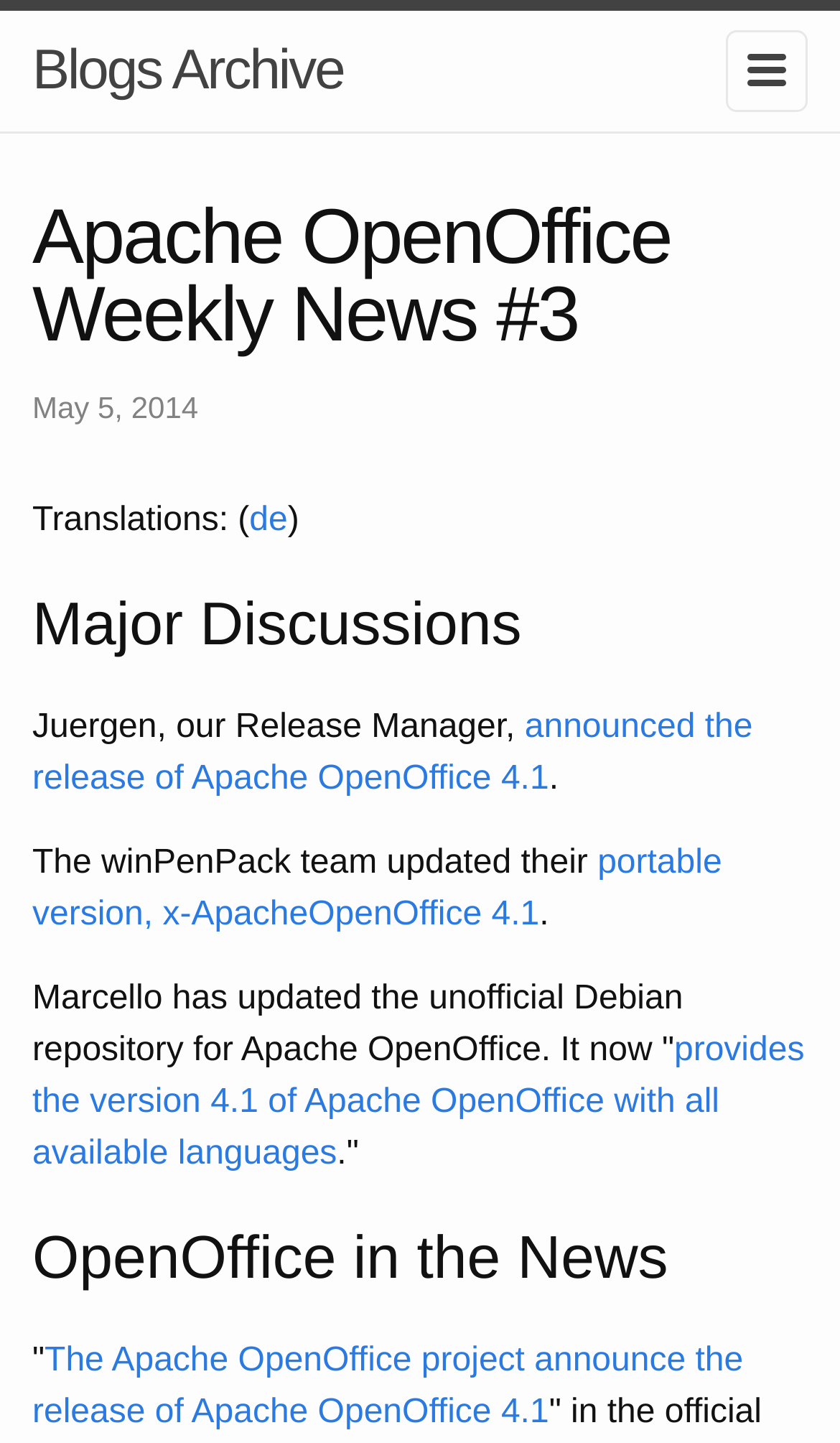Given the description: "de", determine the bounding box coordinates of the UI element. The coordinates should be formatted as four float numbers between 0 and 1, [left, top, right, bottom].

[0.297, 0.348, 0.343, 0.373]